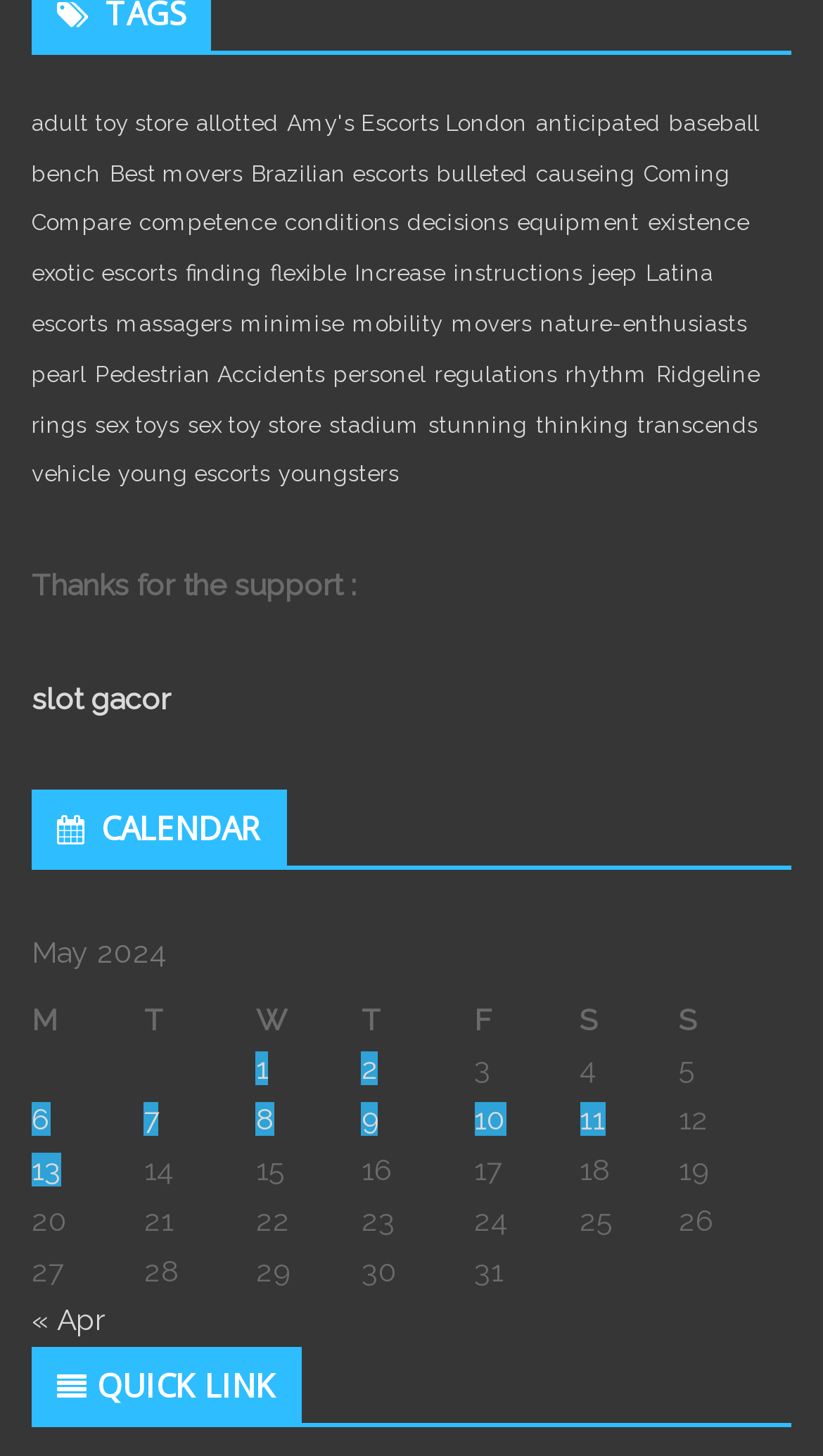How many rows are there in the calendar table?
Answer briefly with a single word or phrase based on the image.

3